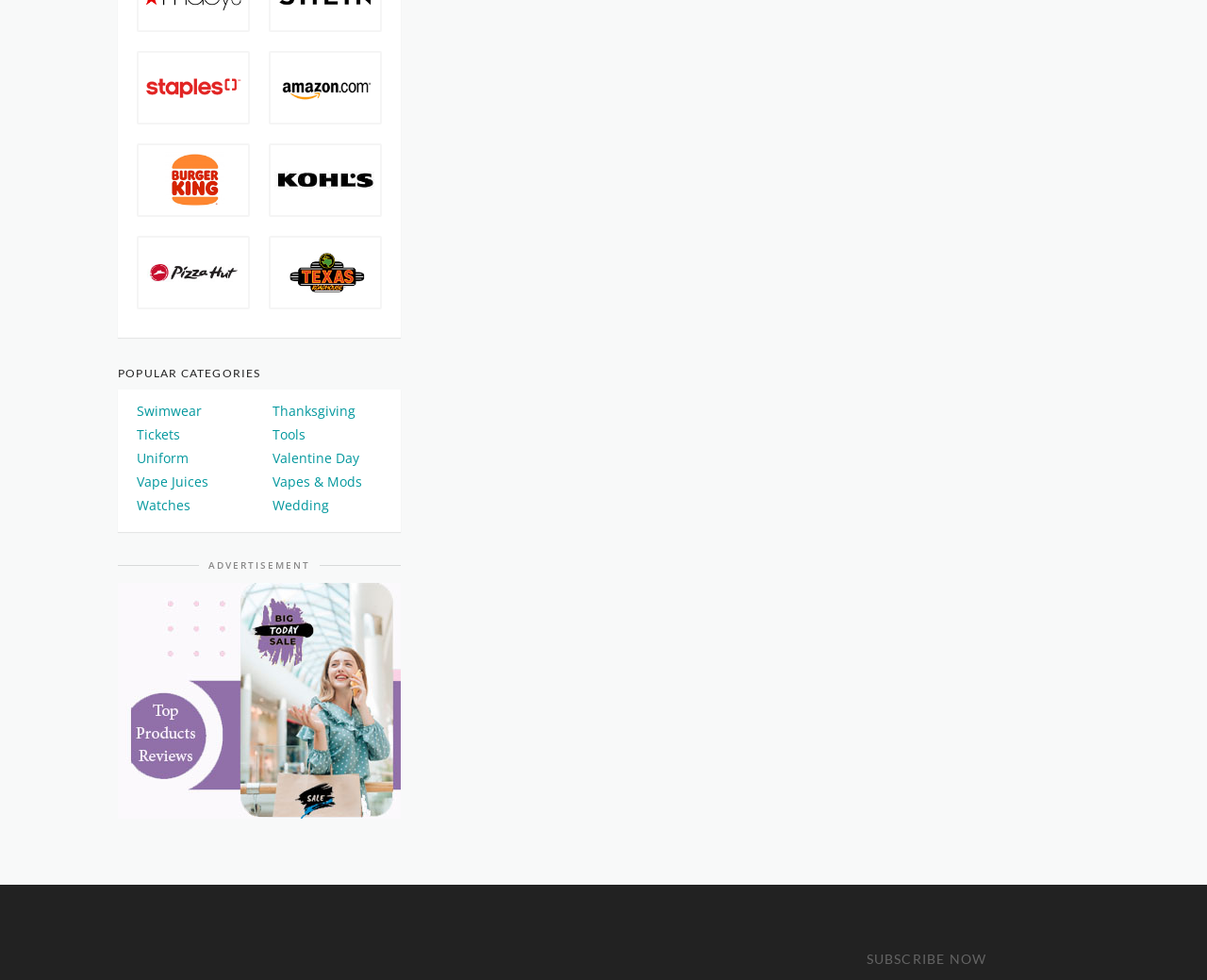Where is the 'SUBSCRIBE NOW' heading located?
Offer a detailed and full explanation in response to the question.

The 'SUBSCRIBE NOW' heading is located at the bottom right of the webpage, which can be determined by looking at the bounding box coordinates of the heading element, [0.718, 0.97, 0.902, 0.988].